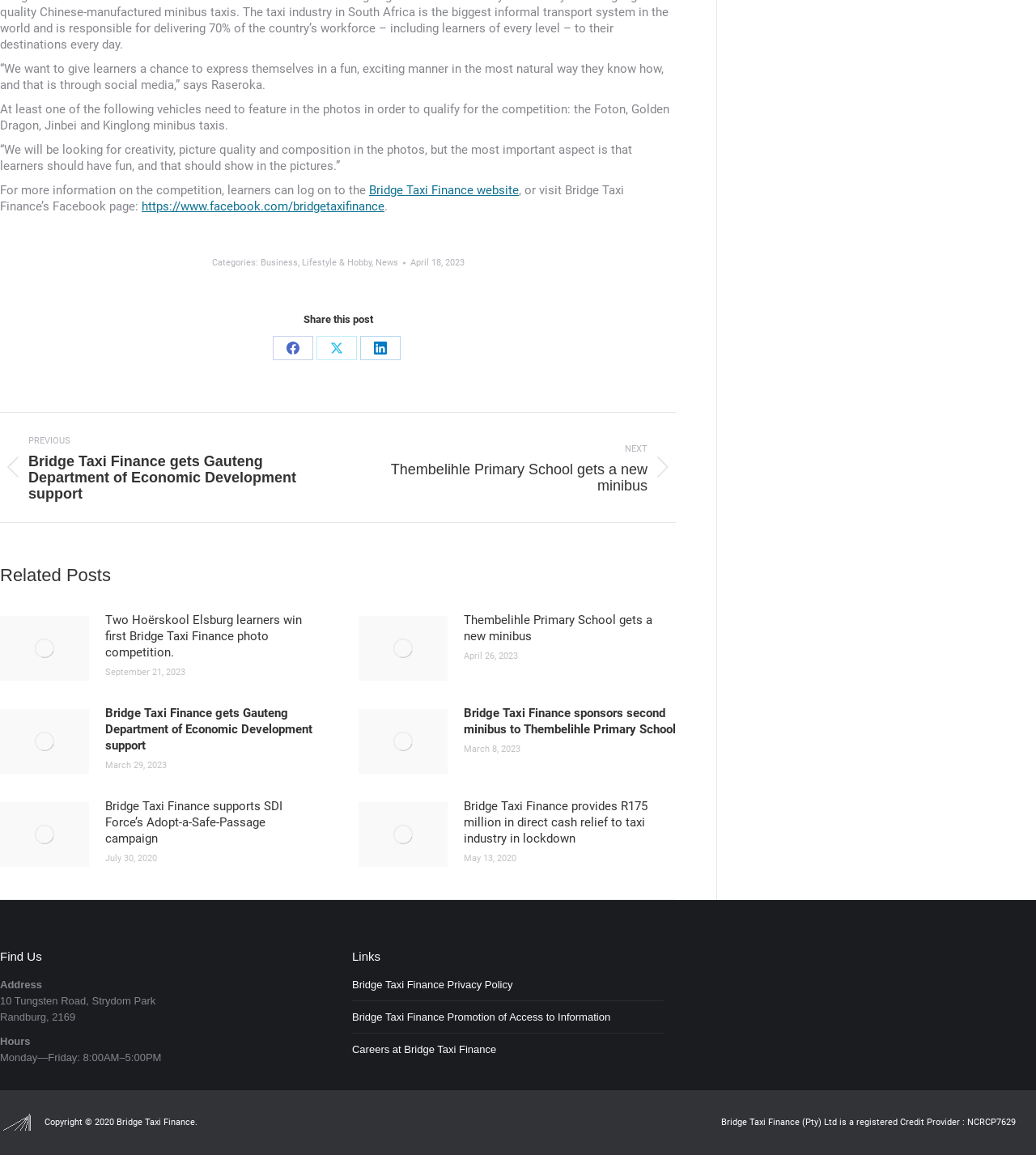Identify the bounding box coordinates for the UI element mentioned here: "Bridge Taxi Finance Privacy Policy". Provide the coordinates as four float values between 0 and 1, i.e., [left, top, right, bottom].

[0.34, 0.845, 0.495, 0.859]